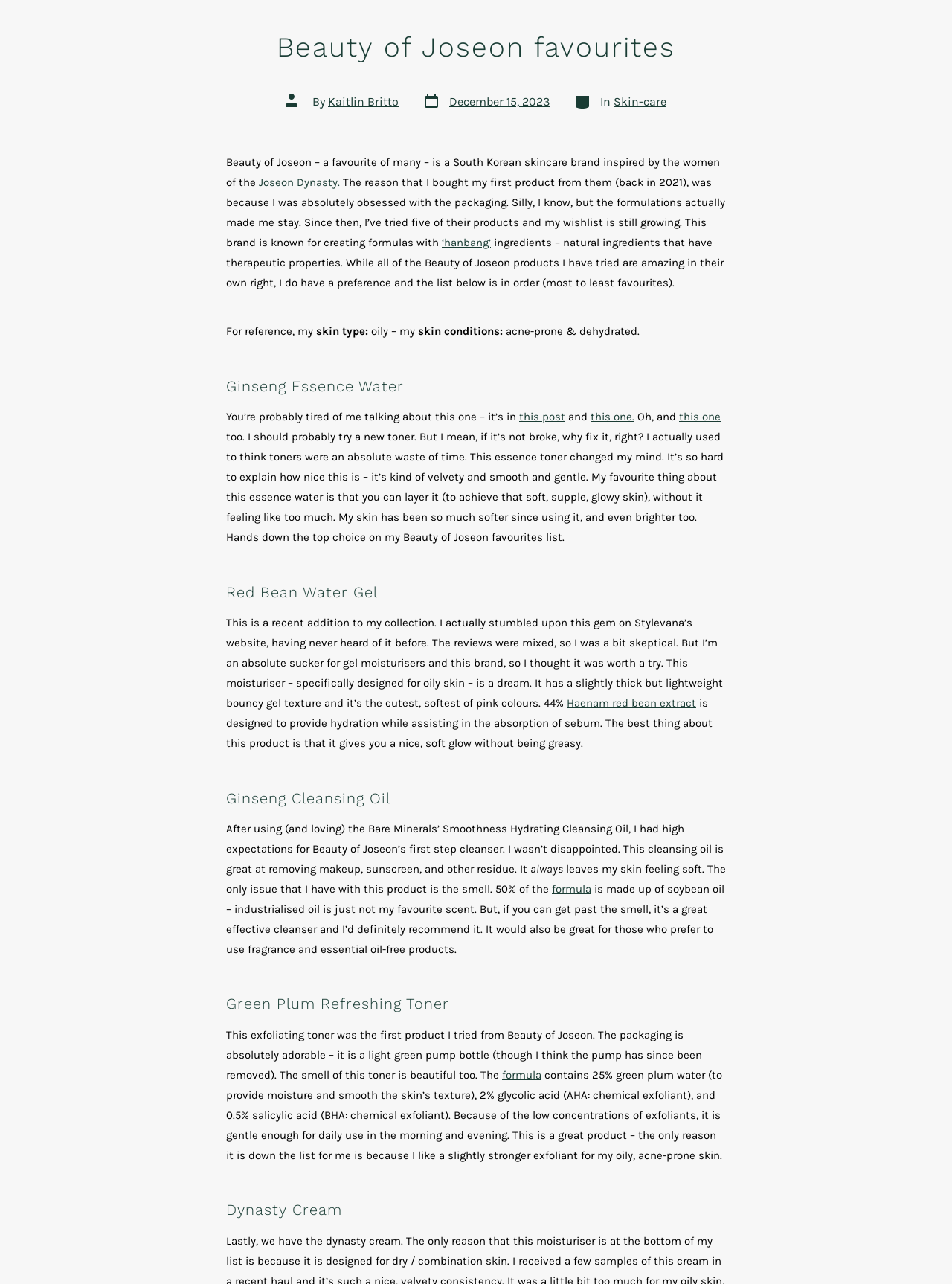Determine the bounding box coordinates for the HTML element mentioned in the following description: "Post date December 15, 2023". The coordinates should be a list of four floats ranging from 0 to 1, represented as [left, top, right, bottom].

[0.444, 0.072, 0.577, 0.087]